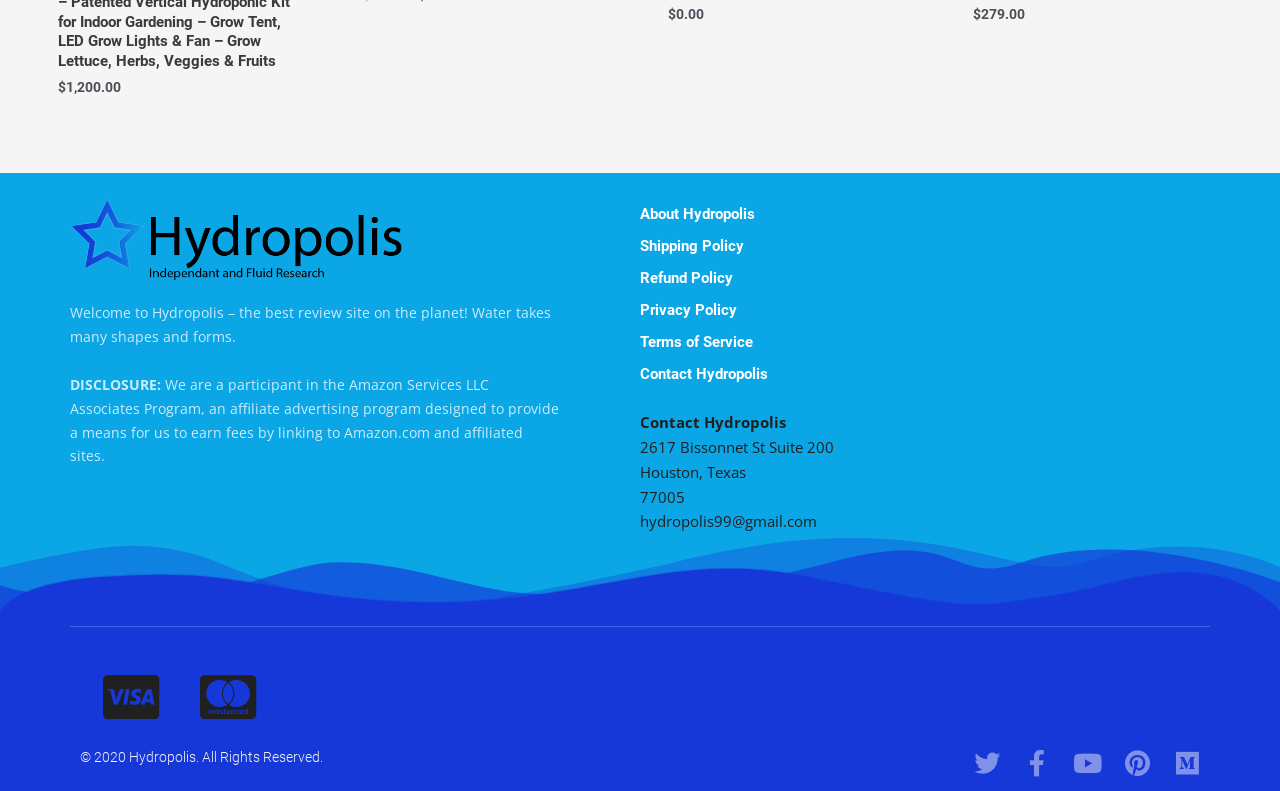What is the email address of Hydropolis?
Provide an in-depth and detailed answer to the question.

The email address of Hydropolis can be found in the text 'hydropolis99@gmail.com' which appears to be a contact email address of the company.